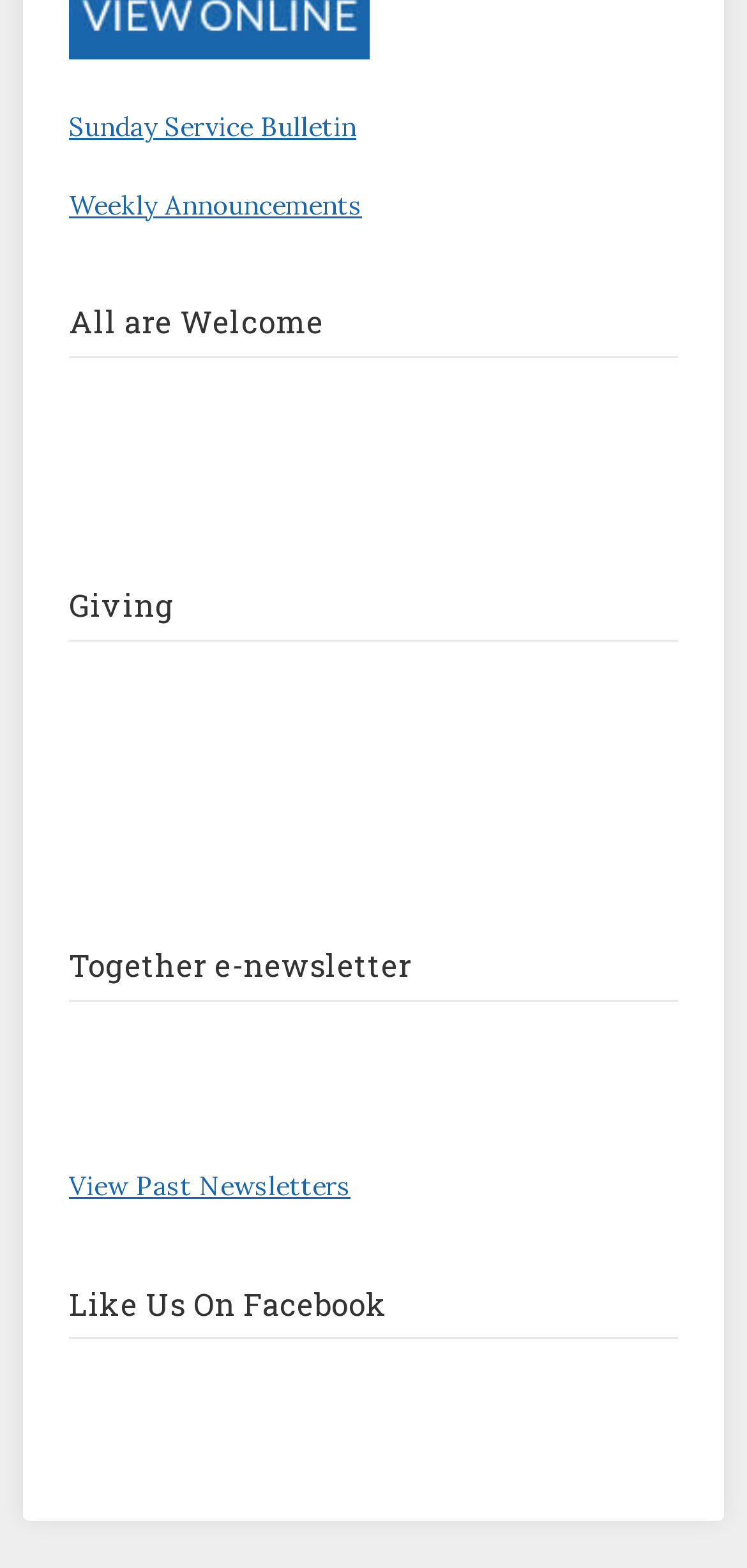Give a one-word or one-phrase response to the question: 
How many headings are on the webpage?

4